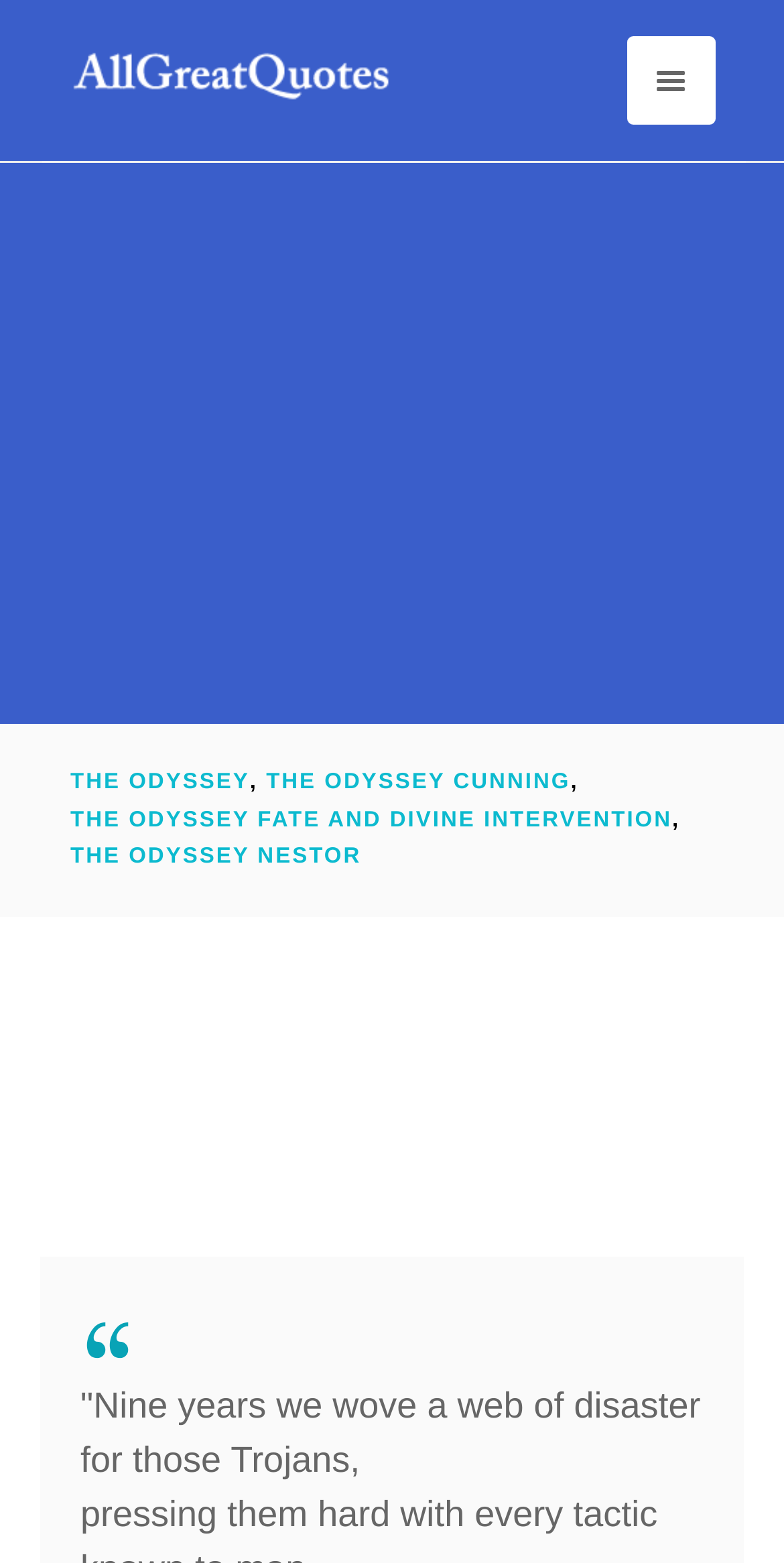Generate a thorough explanation of the webpage's elements.

The webpage appears to be a literary analysis or study guide for Homer's The Odyssey. At the top, there is a prominent header with the title "Nine years we wove a web of disaster for those Trojans, pressing them hard with every tactic known to man, and only after we slaved did Zeus award us victory - Homer, The Odyssey". 

Below the header, there is a table with a link to "Half Million Quotes" accompanied by an image. To the right of this table, there is a small icon represented by the Unicode character '\ue6d4'.

The main content of the webpage is organized into another table, which contains several links related to The Odyssey. The links are arranged horizontally and include "THE ODYSSEY", "THE ODYSSEY CUNNING", "THE ODYSSEY FATE AND DIVINE INTERVENTION", and "THE ODYSSEY NESTOR". 

Below the "THE ODYSSEY NESTOR" link, there is a block of text that quotes the phrase "Nine years we wove a web of disaster for those Trojans,". This quote is likely a relevant passage from The Odyssey.